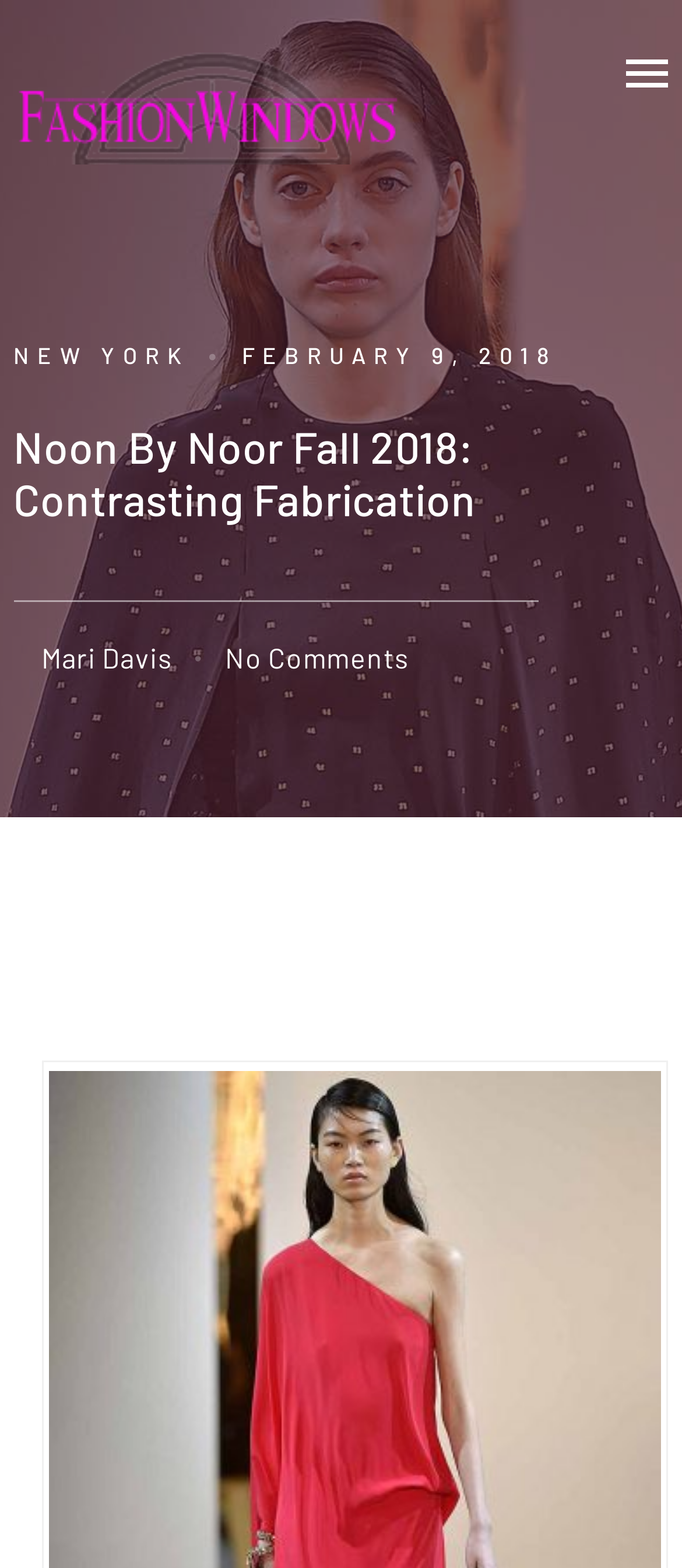What is the location mentioned in the article?
Ensure your answer is thorough and detailed.

I found the location mentioned in the article by looking at the link element that says 'NEW YORK' which is located above the date of the article.